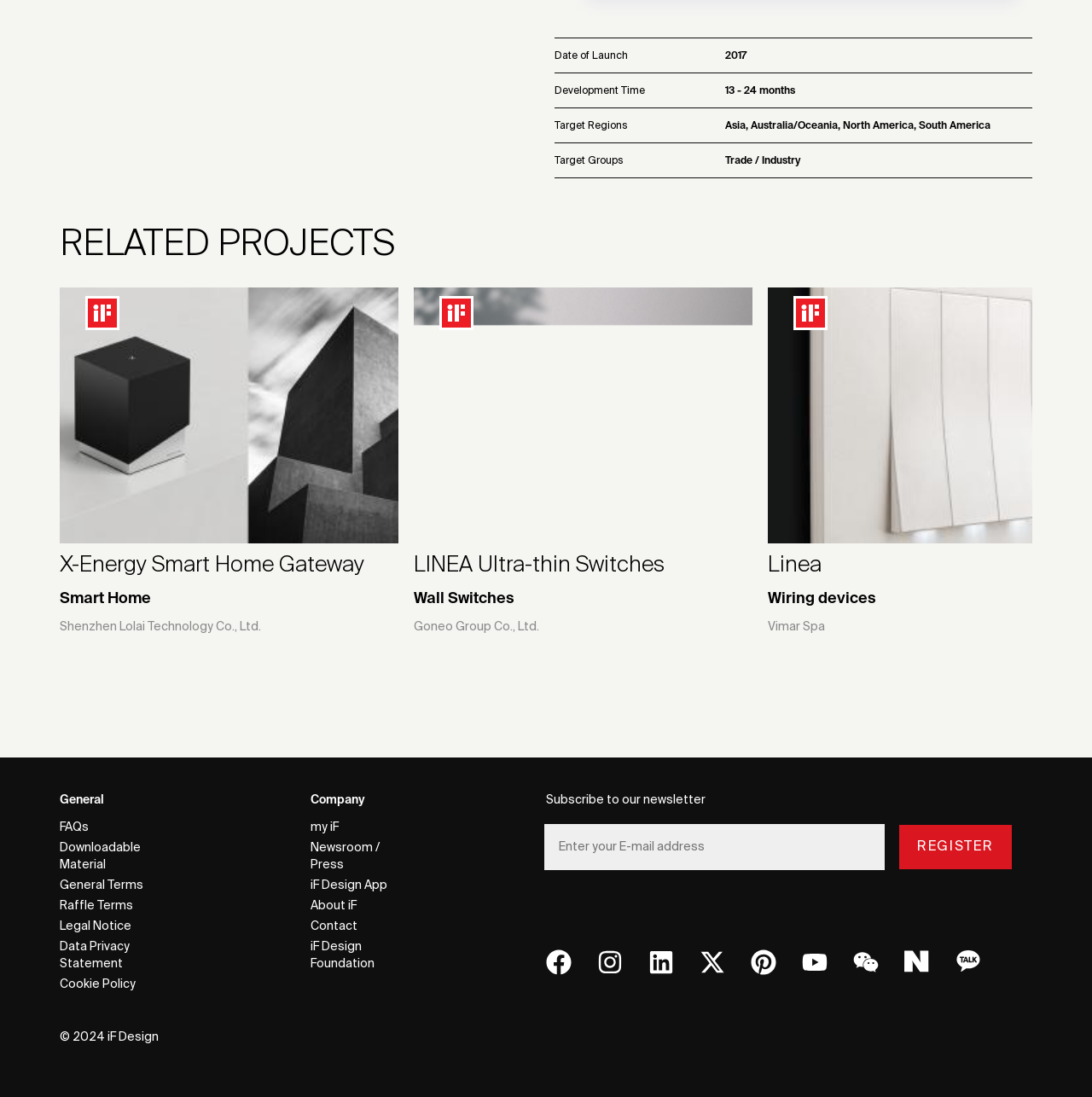Respond to the following query with just one word or a short phrase: 
What is the copyright year of the webpage?

2024